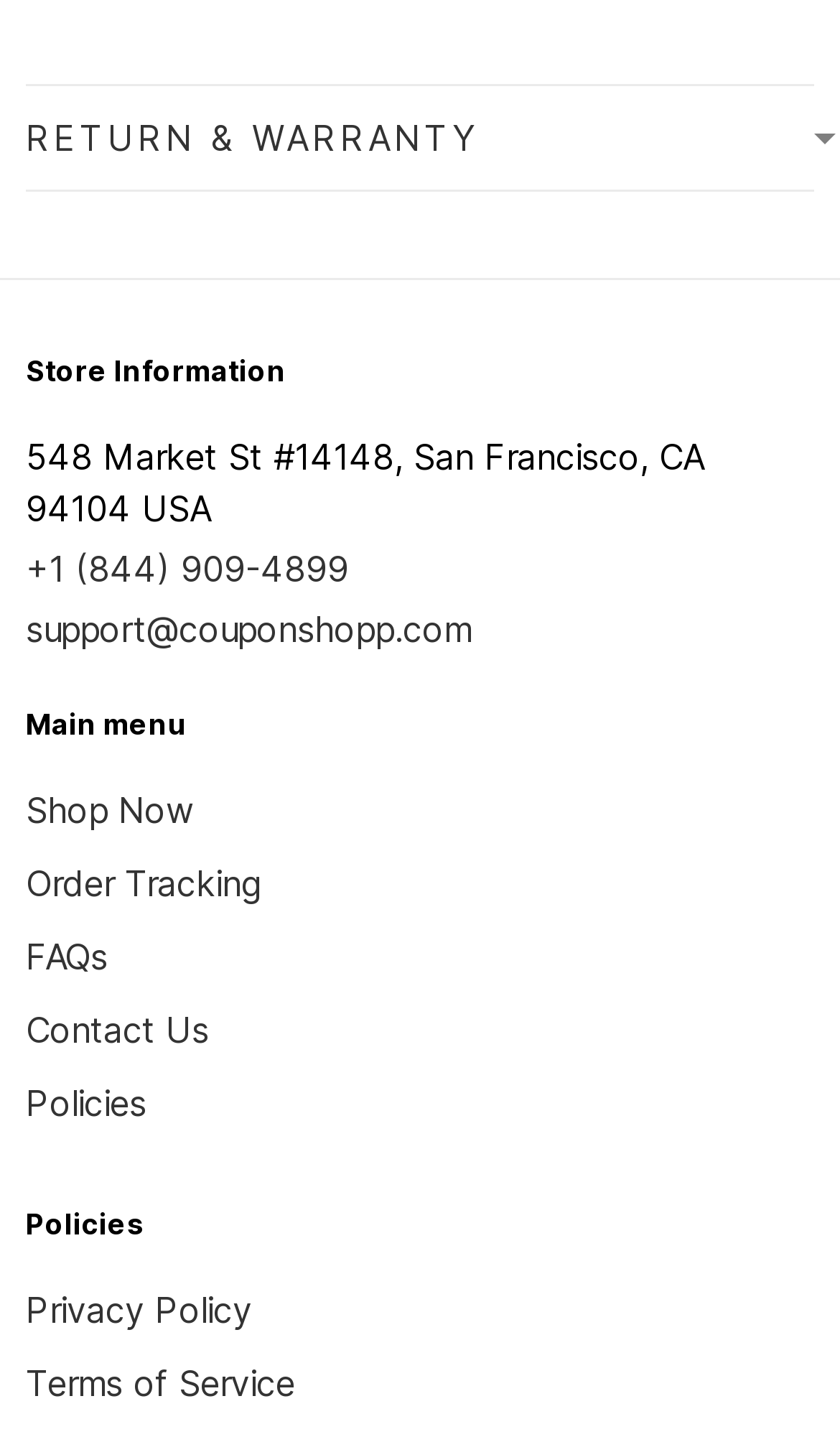What is the language and region of the store?
Provide a comprehensive and detailed answer to the question.

The text 'CHINA (CNY) | EN' suggests that the store is currently set to the English language and China region, with CNY being the Chinese yuan currency.